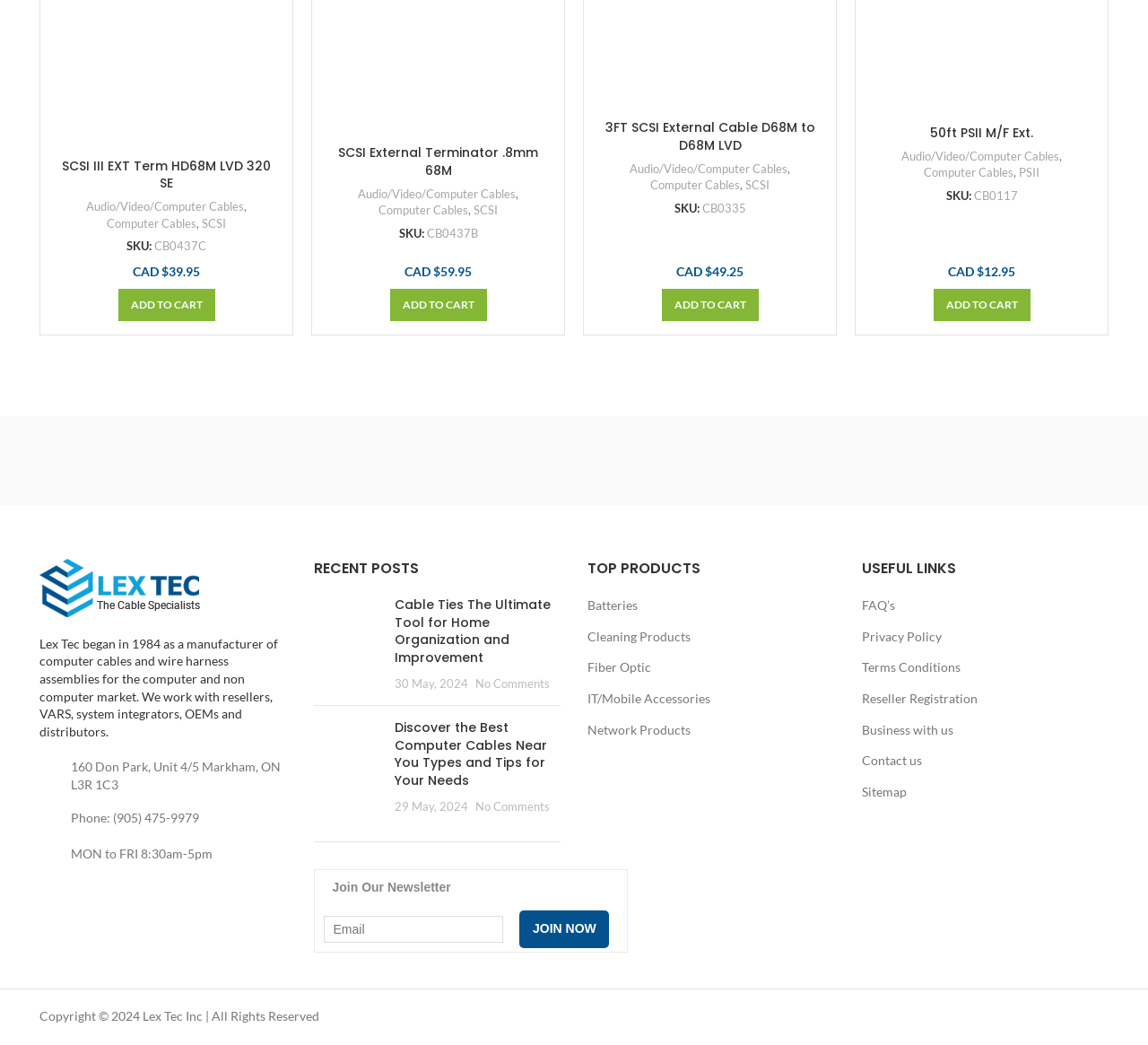Please reply to the following question using a single word or phrase: 
What is the price of SCSI III EXT Term HD68M LVD 320 SE?

$39.95